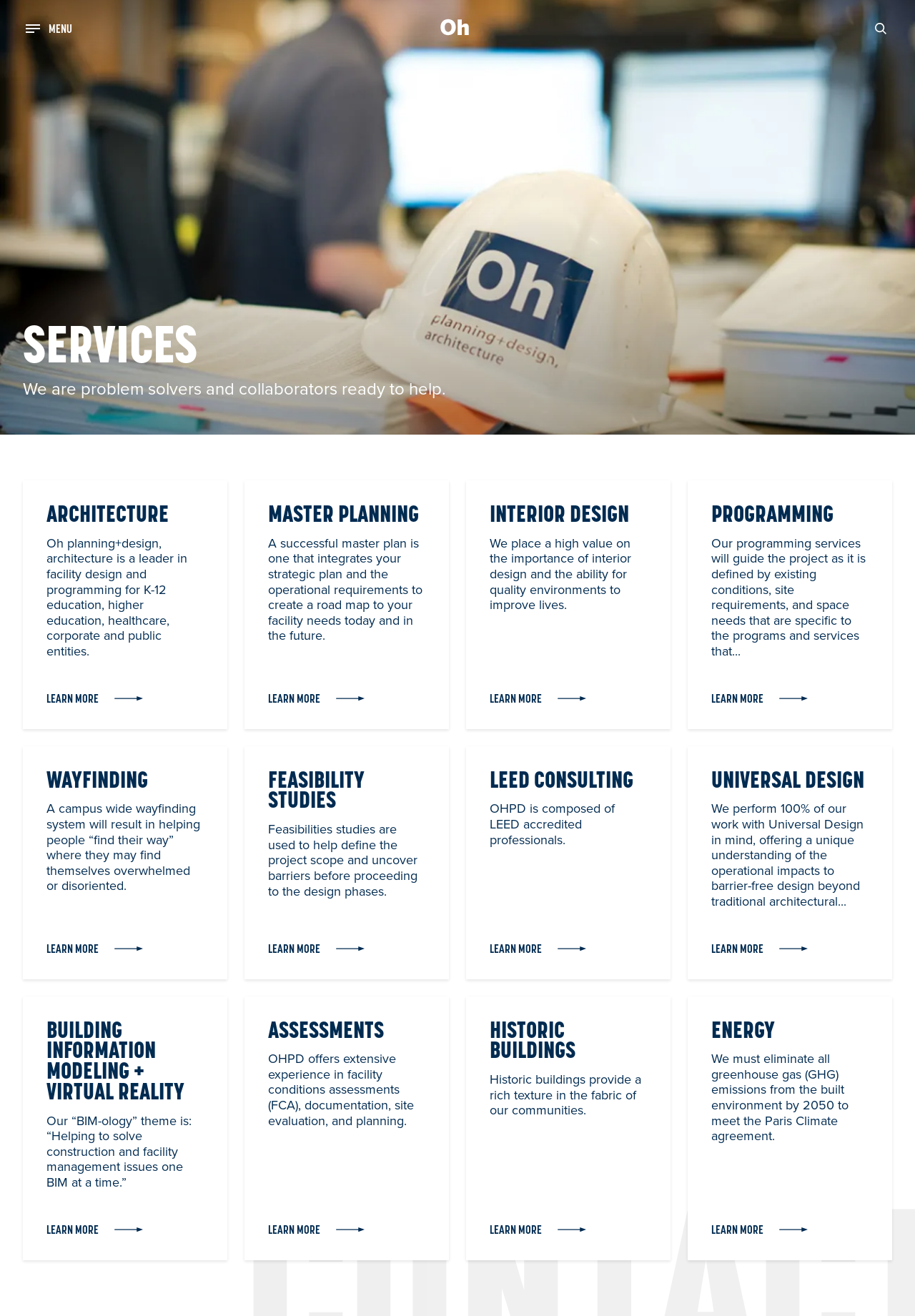Please locate the clickable area by providing the bounding box coordinates to follow this instruction: "Click the MENU button".

[0.025, 0.014, 0.082, 0.029]